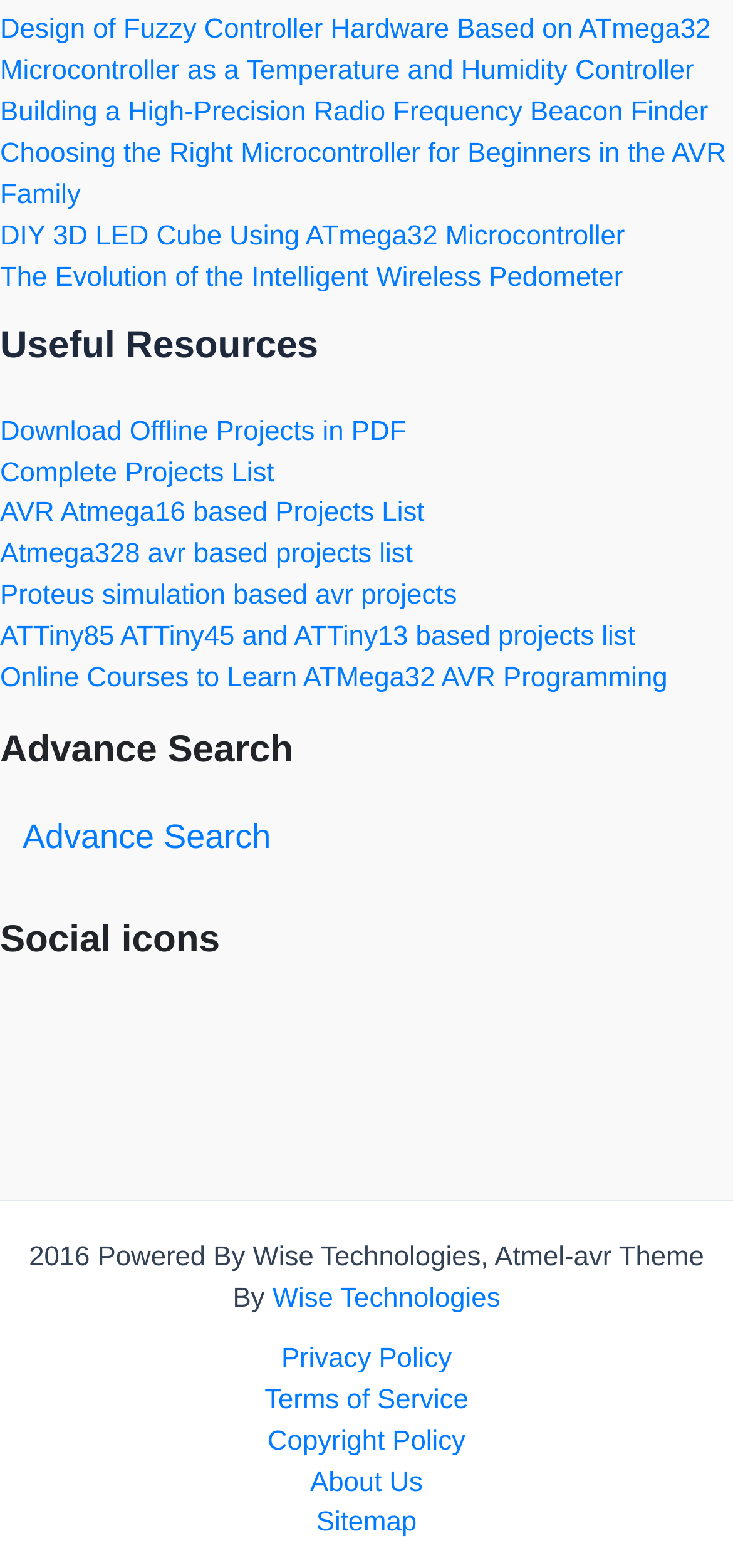Please determine the bounding box coordinates of the element's region to click for the following instruction: "Read the privacy policy".

[0.332, 0.855, 0.668, 0.881]